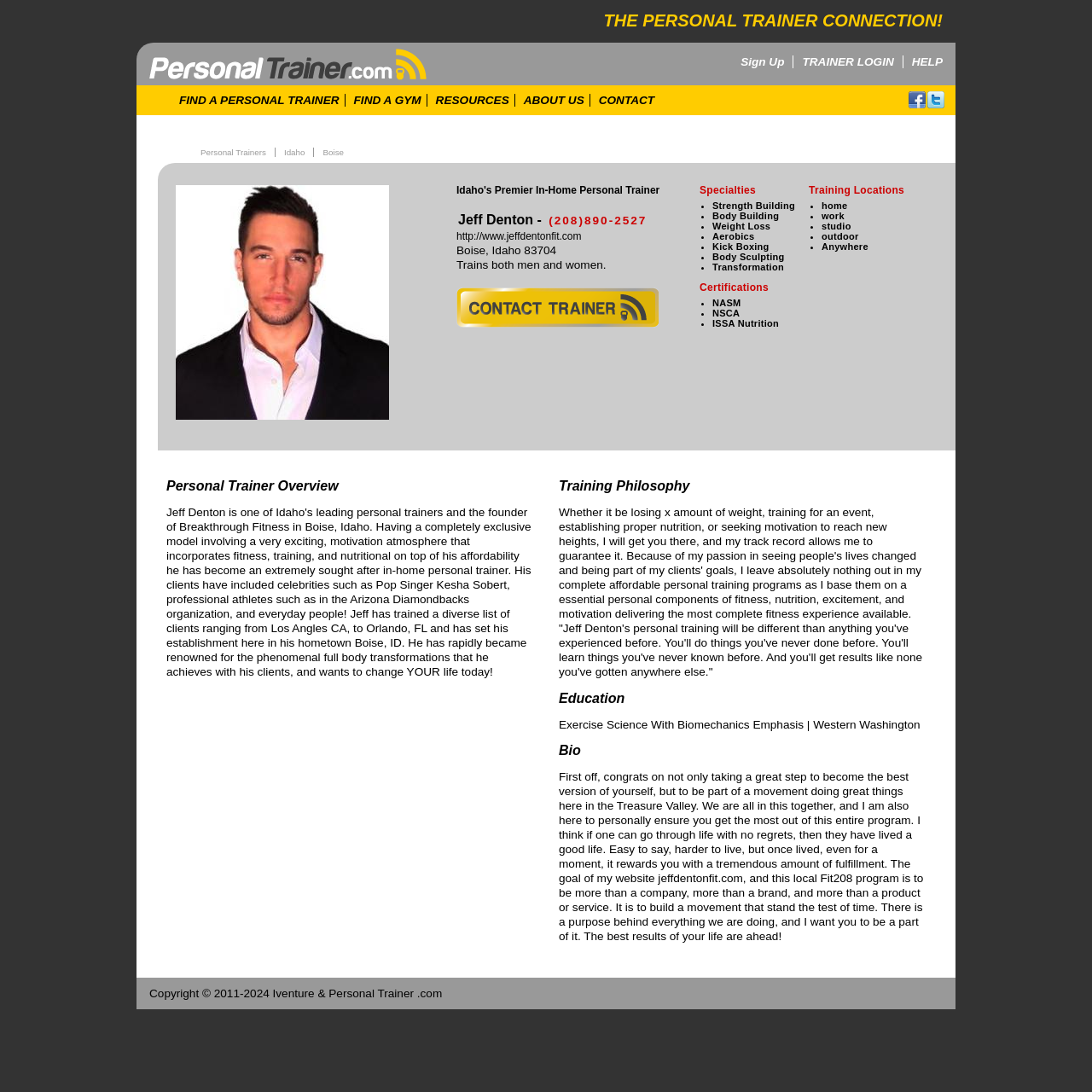Please locate the bounding box coordinates of the element that should be clicked to complete the given instruction: "Click on 'Sign Up'".

[0.678, 0.051, 0.727, 0.062]